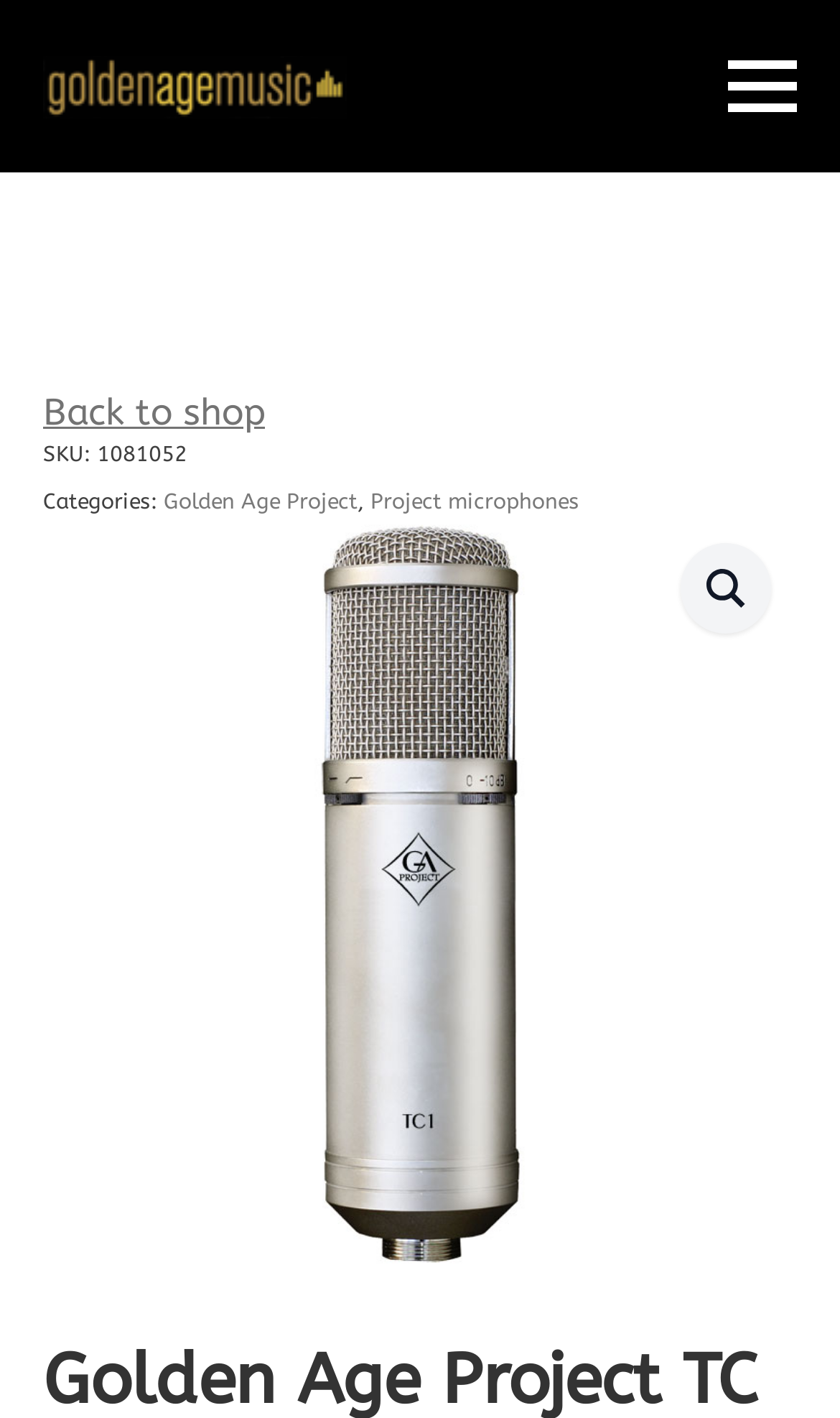Given the description aria-label="Open Menu", predict the bounding box coordinates of the UI element. Ensure the coordinates are in the format (top-left x, top-left y, bottom-right x, bottom-right y) and all values are between 0 and 1.

[0.867, 0.036, 0.949, 0.085]